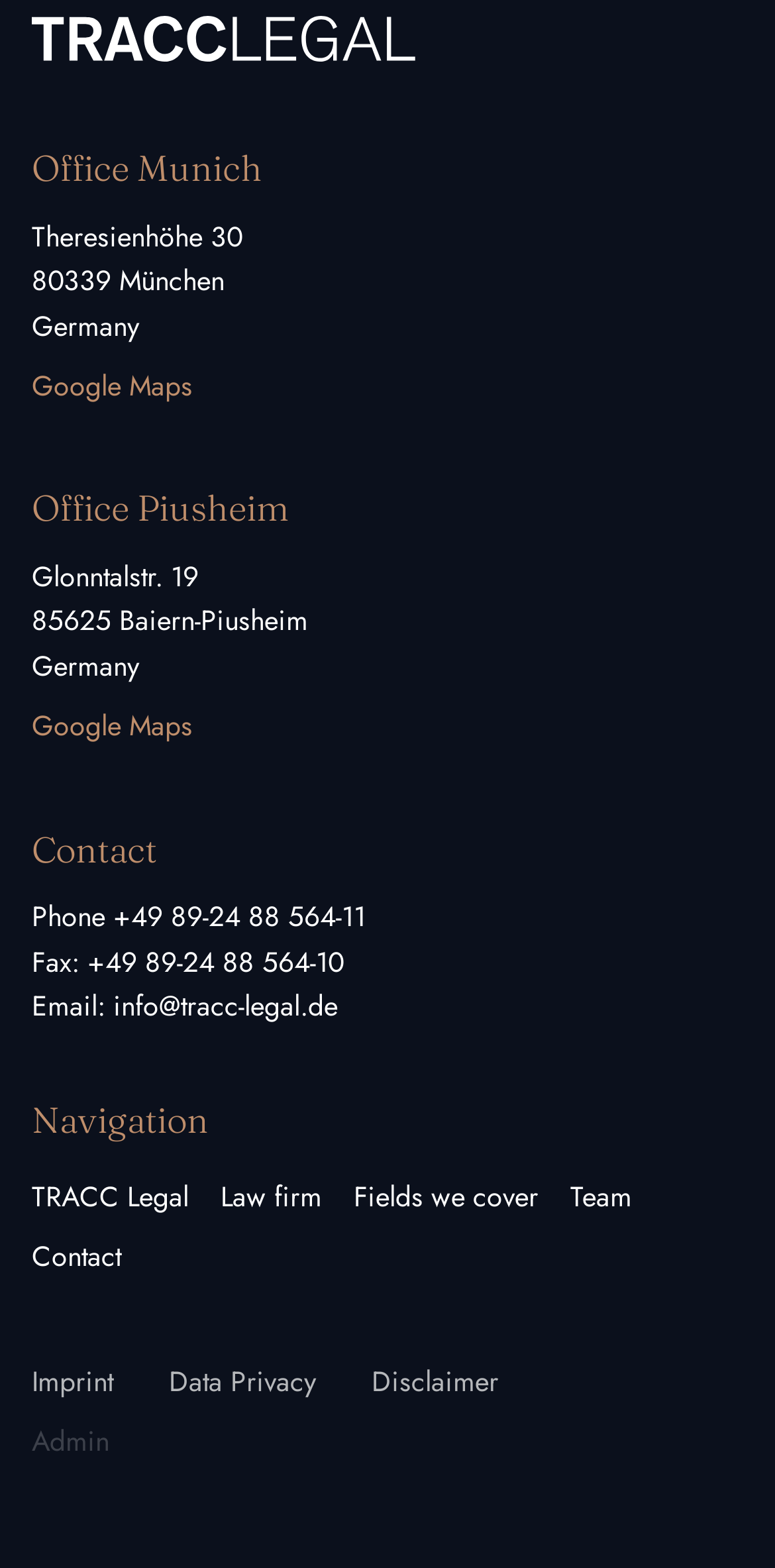Please specify the bounding box coordinates of the area that should be clicked to accomplish the following instruction: "View office location on Google Maps". The coordinates should consist of four float numbers between 0 and 1, i.e., [left, top, right, bottom].

[0.01, 0.227, 0.279, 0.265]